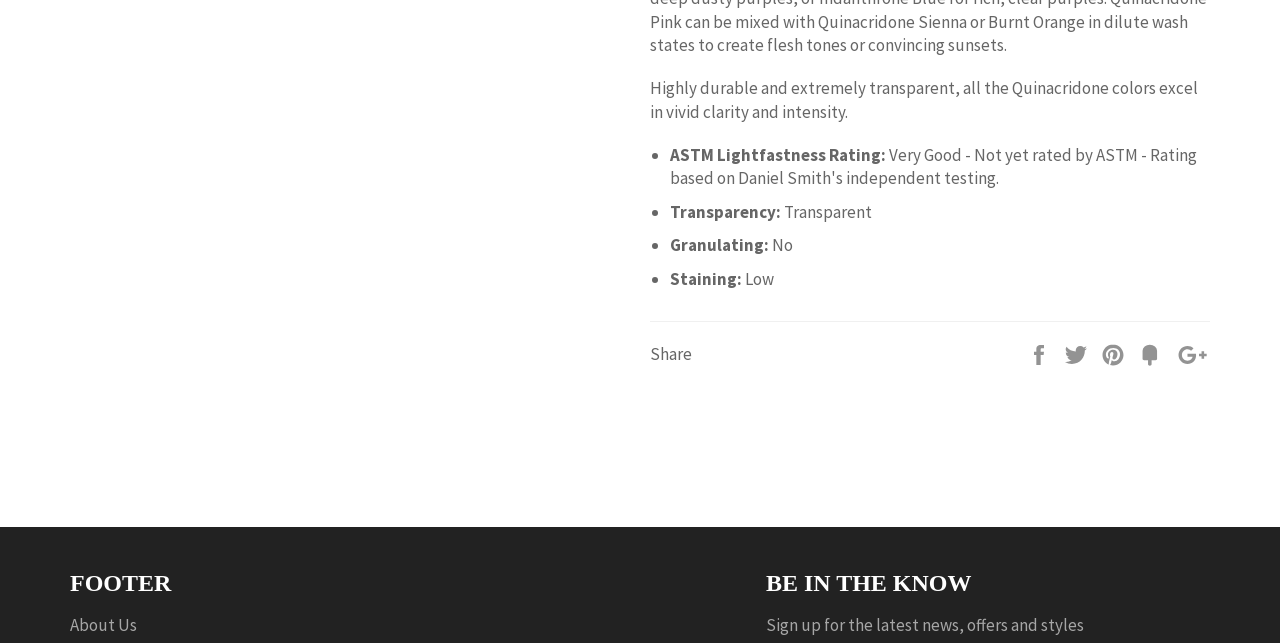Provide the bounding box coordinates of the HTML element this sentence describes: "Tweet". The bounding box coordinates consist of four float numbers between 0 and 1, i.e., [left, top, right, bottom].

[0.831, 0.532, 0.852, 0.566]